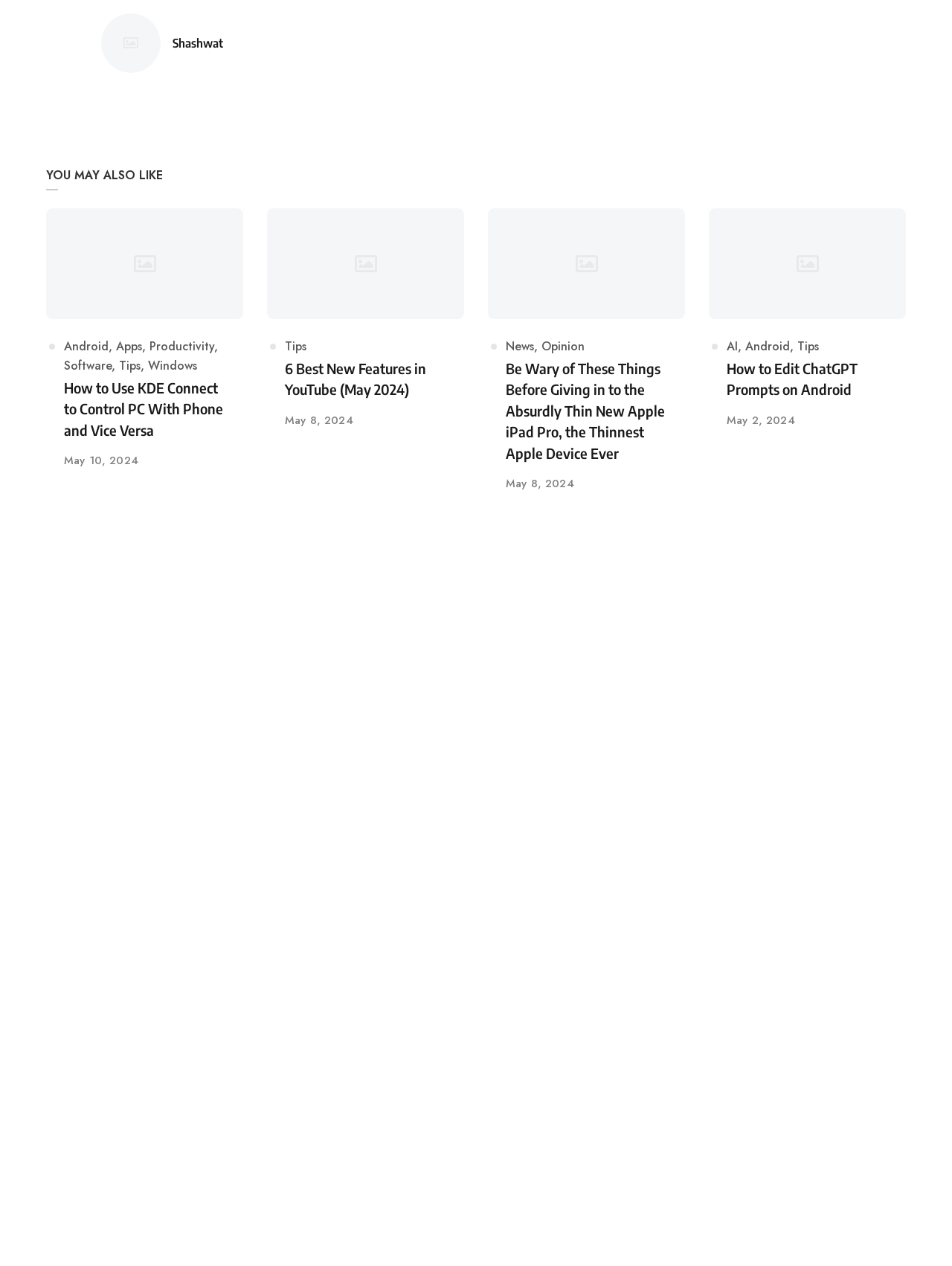What is the category of the first article?
Using the visual information from the image, give a one-word or short-phrase answer.

Android, Apps, Productivity, Software, Tips